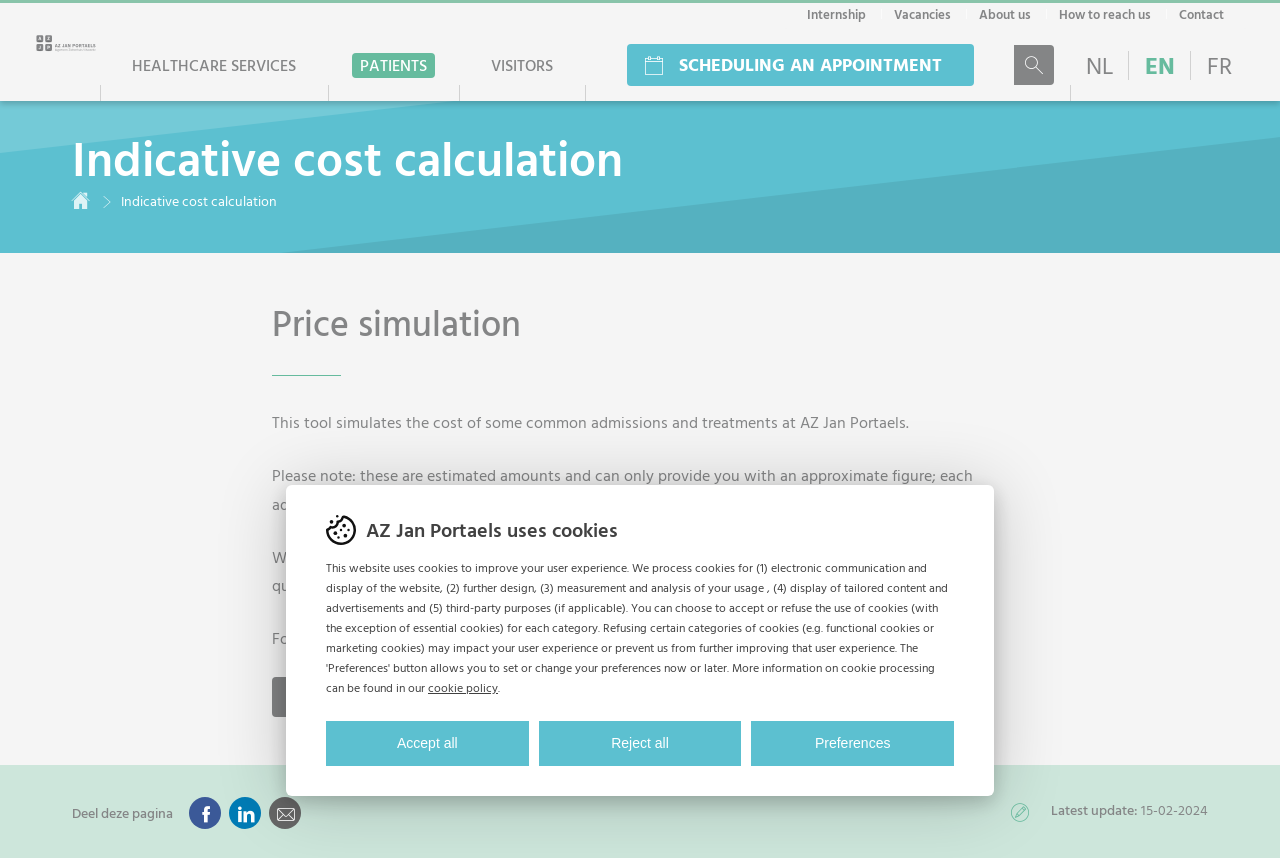Pinpoint the bounding box coordinates of the clickable element to carry out the following instruction: "Click on the INDICATIVE COST CALCULATION link."

[0.212, 0.789, 0.427, 0.836]